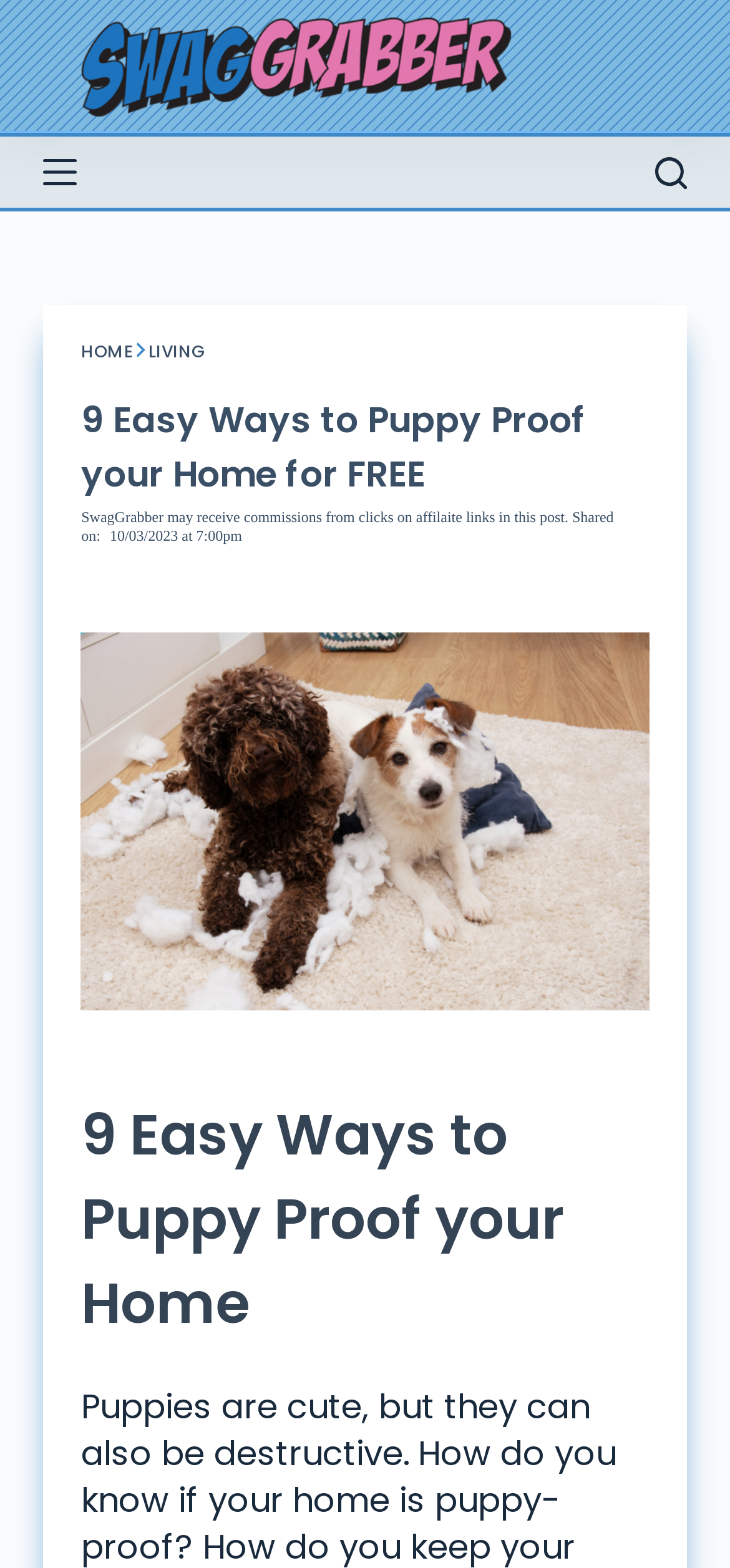Mark the bounding box of the element that matches the following description: "Search".

[0.896, 0.1, 0.94, 0.12]